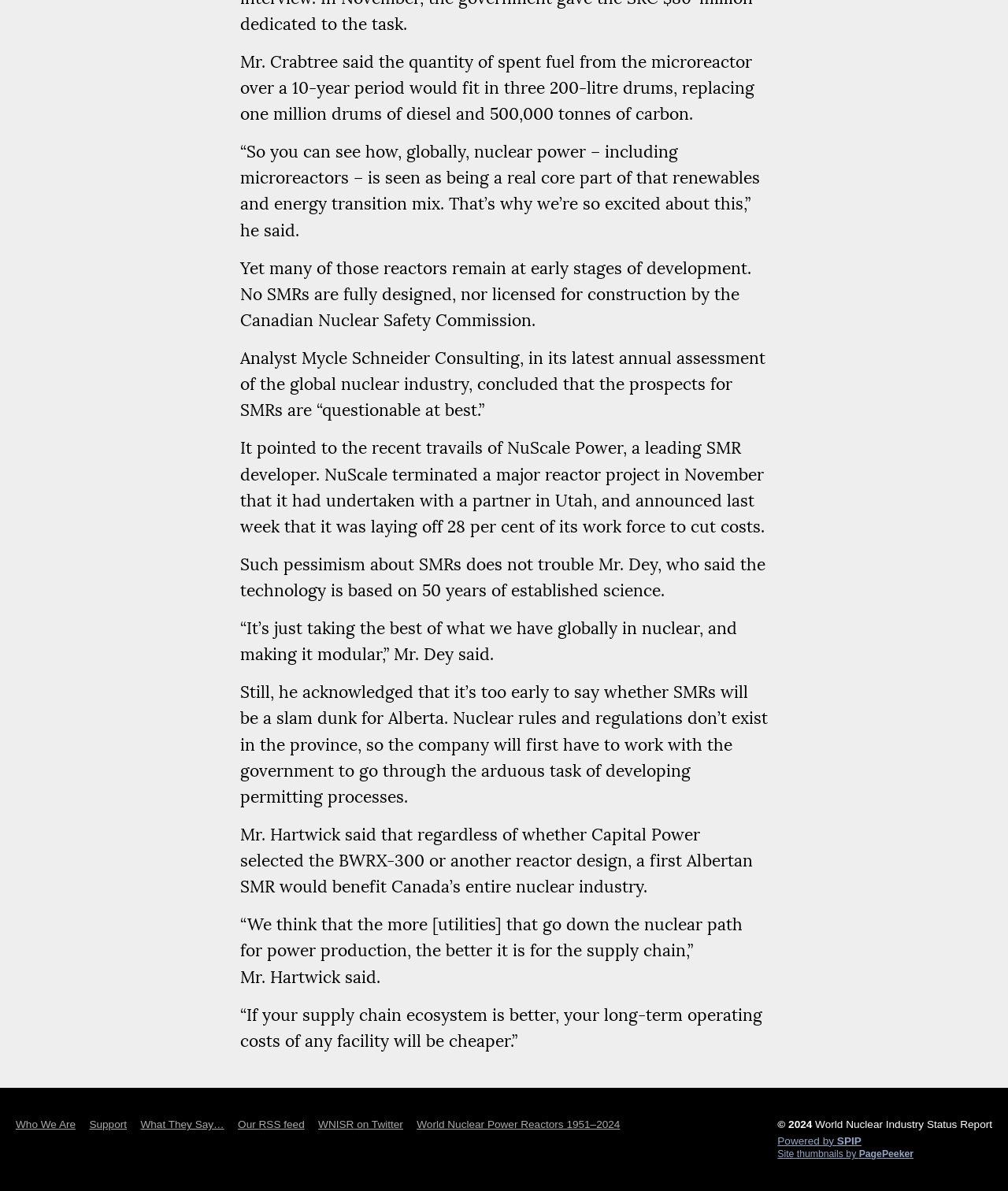Please give the bounding box coordinates of the area that should be clicked to fulfill the following instruction: "Go to 'Powered by SPIP'". The coordinates should be in the format of four float numbers from 0 to 1, i.e., [left, top, right, bottom].

[0.771, 0.954, 0.984, 0.963]